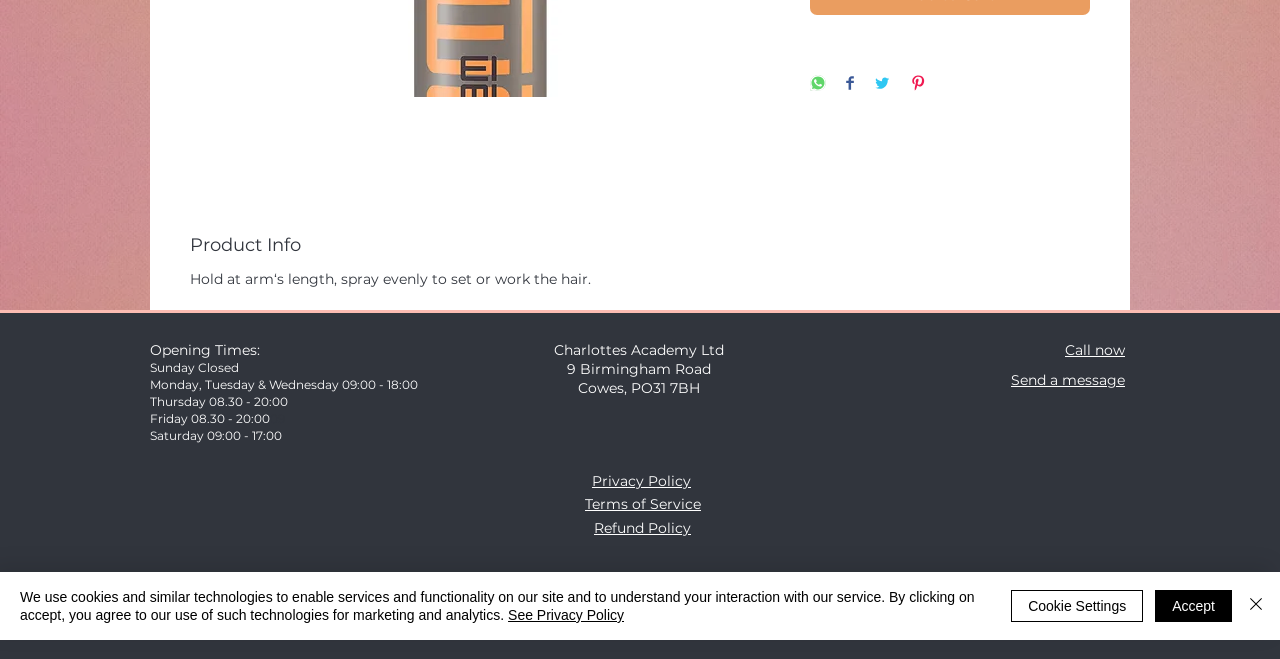Identify and provide the bounding box coordinates of the UI element described: "Refund Policy". The coordinates should be formatted as [left, top, right, bottom], with each number being a float between 0 and 1.

[0.464, 0.787, 0.54, 0.815]